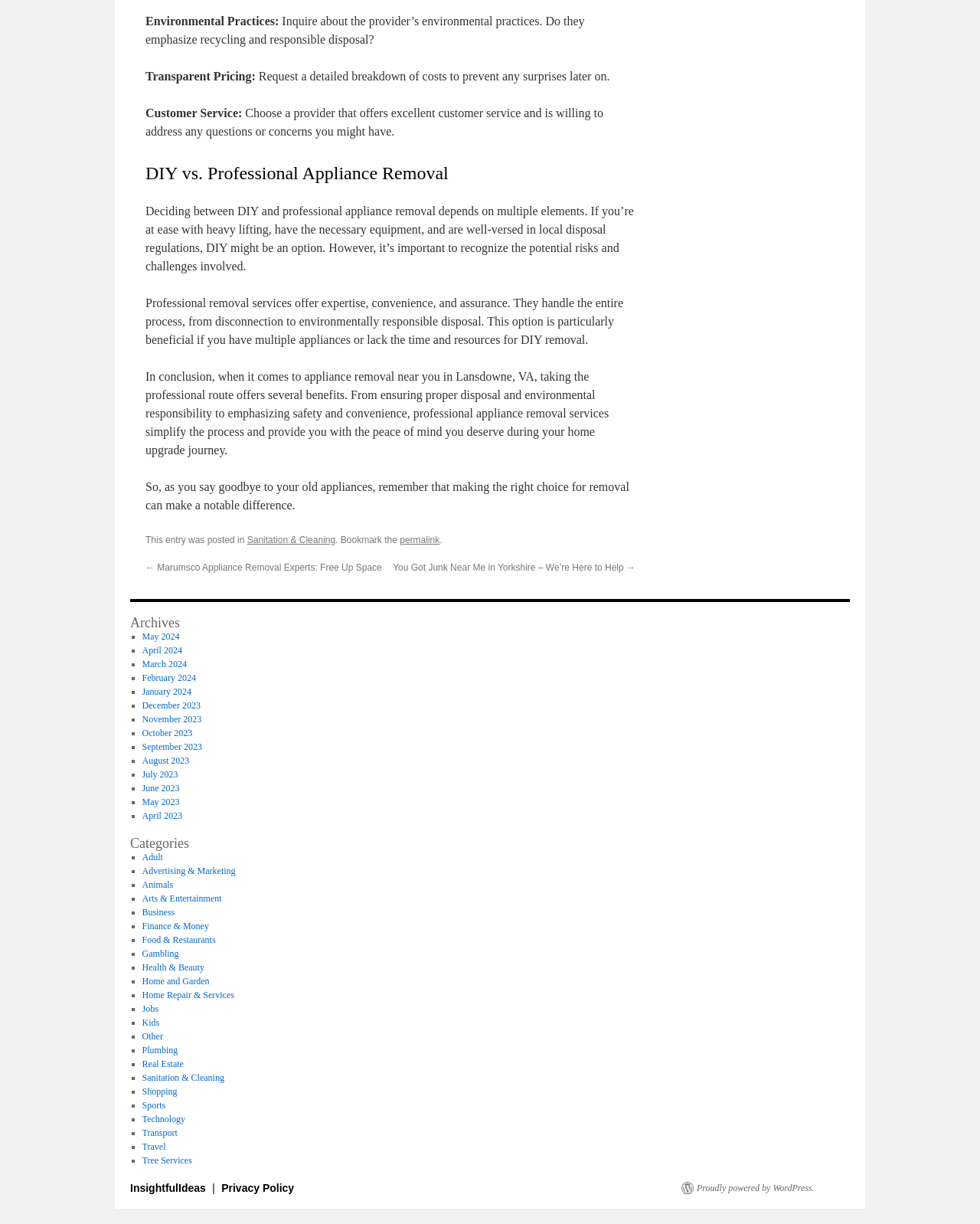Please provide a comprehensive response to the question below by analyzing the image: 
In what location is the appliance removal service being discussed?

The webpage mentions that the appliance removal service is being discussed in the context of Lansdowne, VA, indicating that the service is specific to this location.